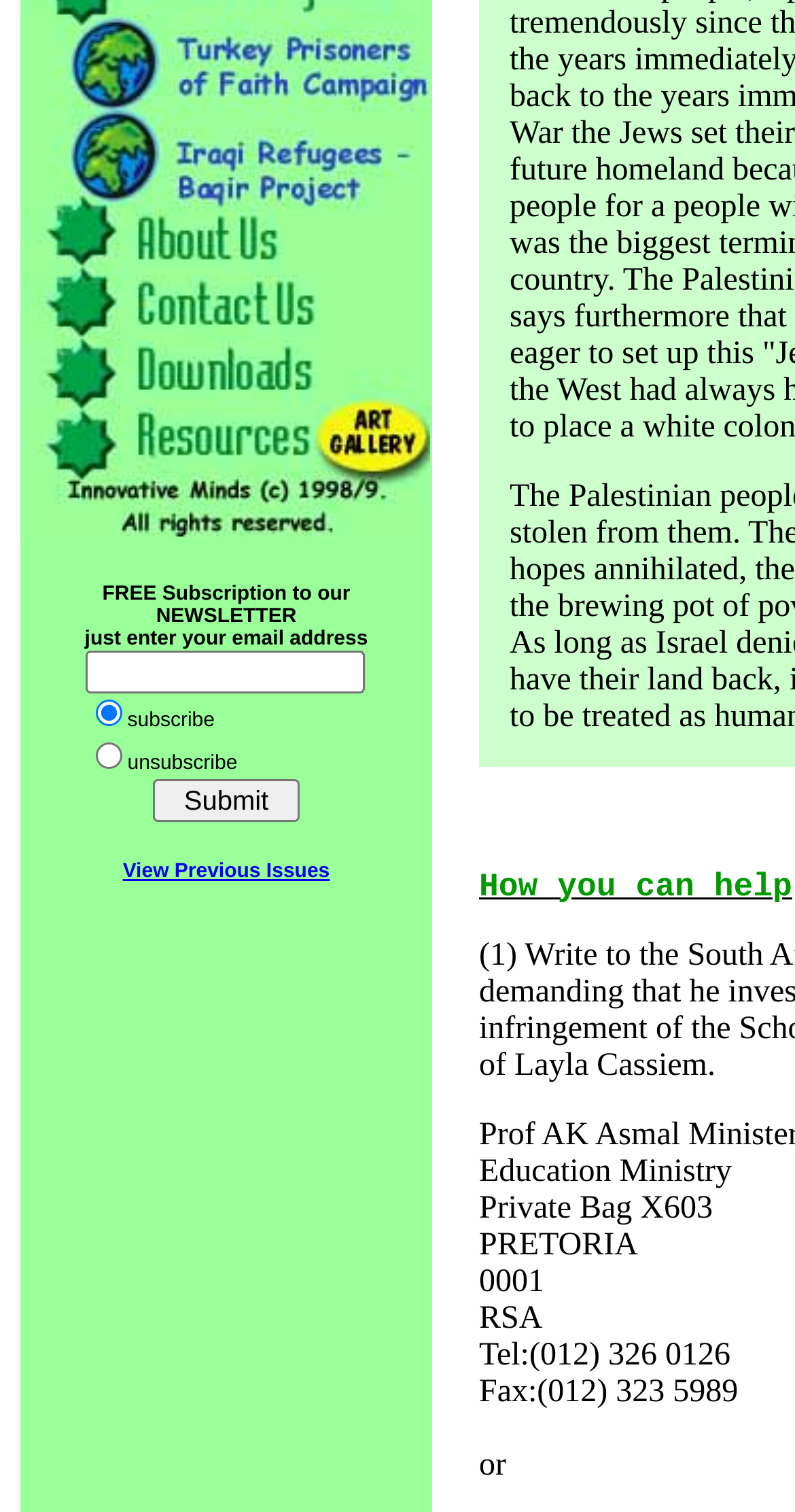Bounding box coordinates are to be given in the format (top-left x, top-left y, bottom-right x, bottom-right y). All values must be floating point numbers between 0 and 1. Provide the bounding box coordinate for the UI element described as: View Previous Issues

[0.154, 0.569, 0.415, 0.584]